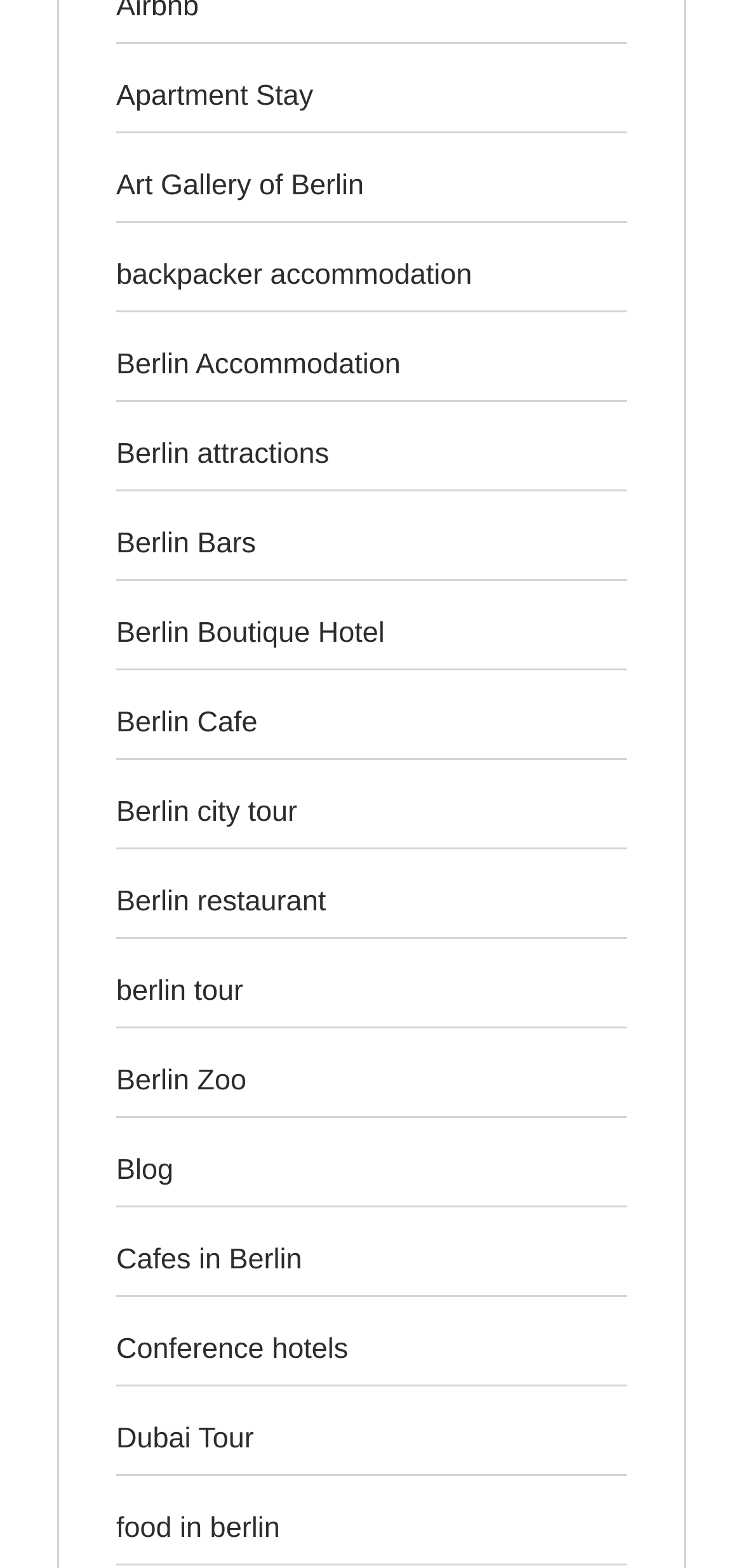Using the element description: "Cafes in Berlin", determine the bounding box coordinates for the specified UI element. The coordinates should be four float numbers between 0 and 1, [left, top, right, bottom].

[0.156, 0.794, 0.407, 0.814]